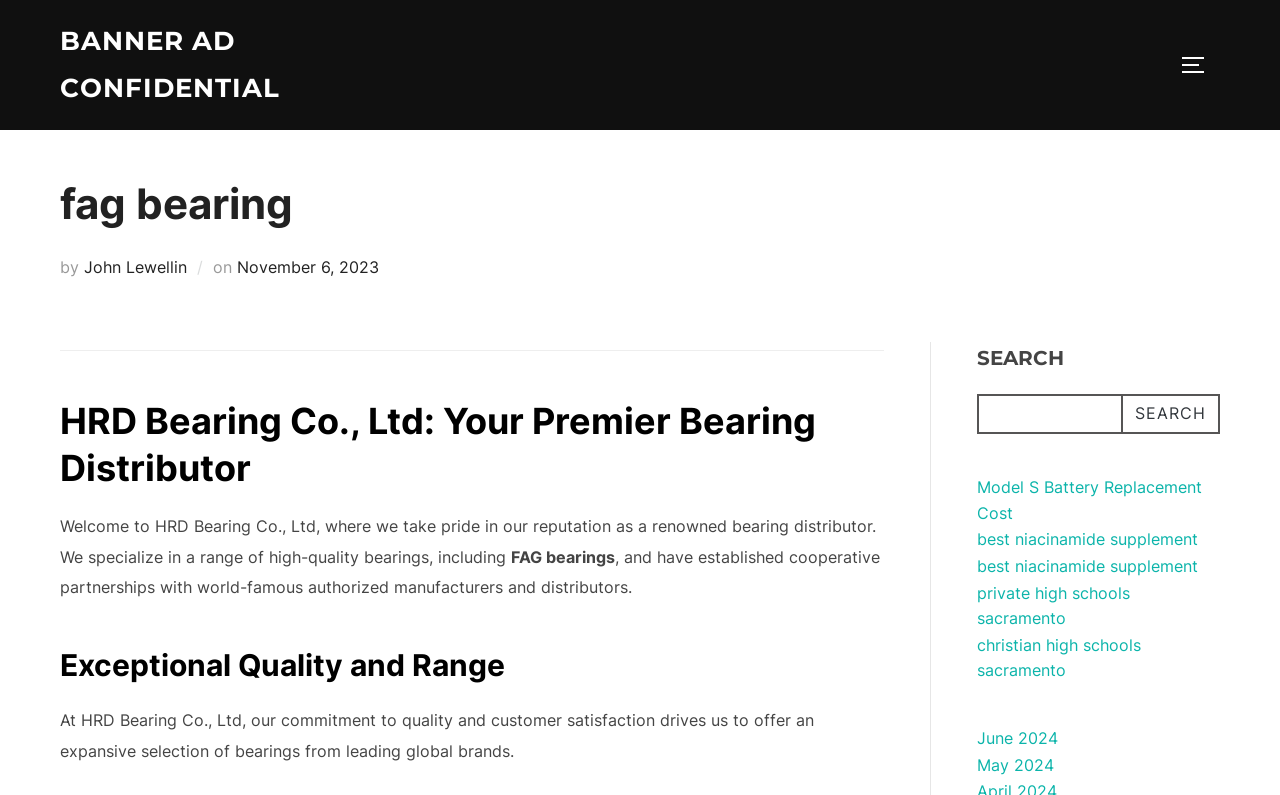What is the name of the bearing distributor?
Please craft a detailed and exhaustive response to the question.

The name of the bearing distributor can be found in the heading 'HRD Bearing Co., Ltd: Your Premier Bearing Distributor' which is located below the separator element.